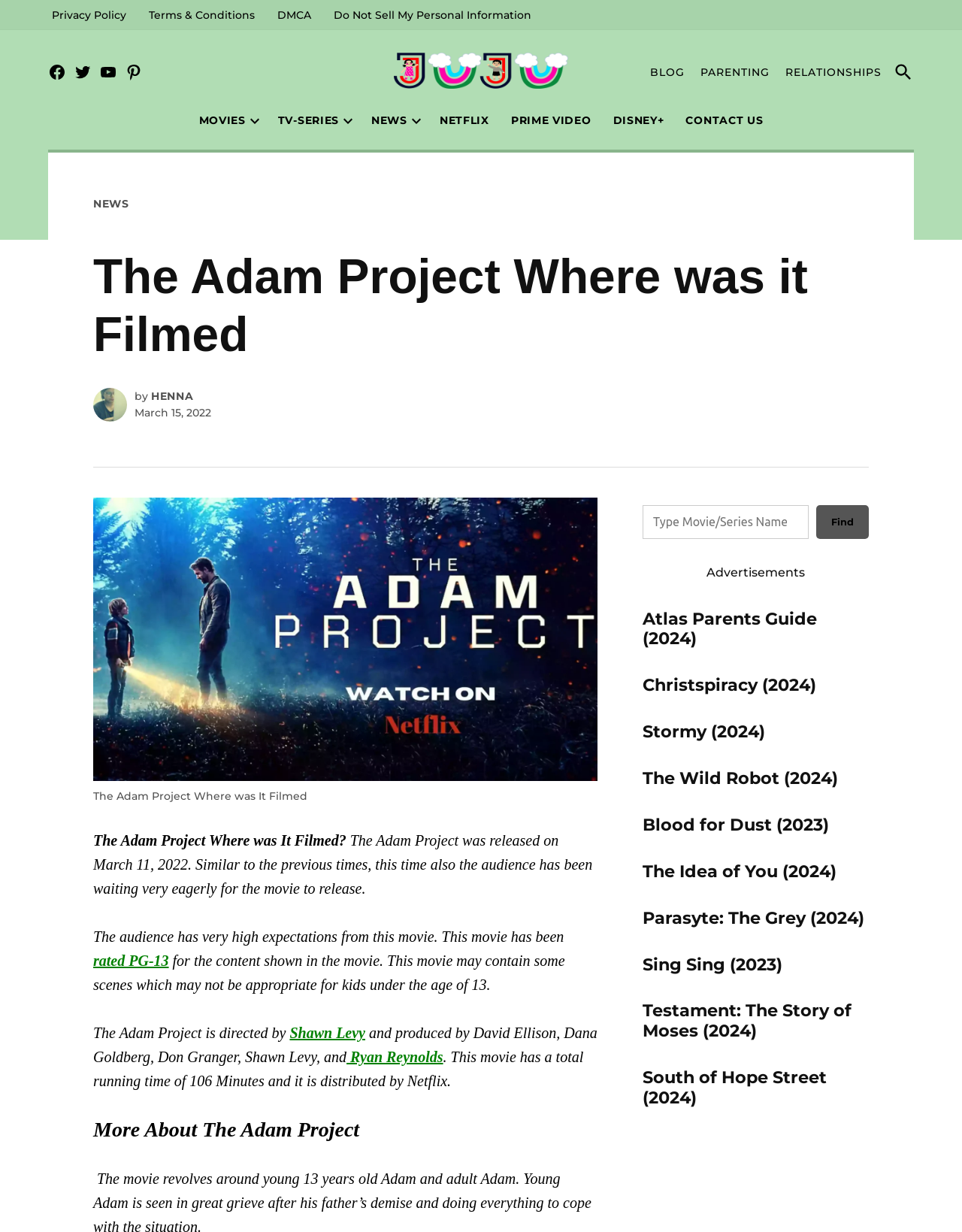Observe the image and answer the following question in detail: Who directed The Adam Project?

The director of The Adam Project can be found in the article section of the webpage, where it is mentioned that 'The Adam Project is directed by Shawn Levy'.